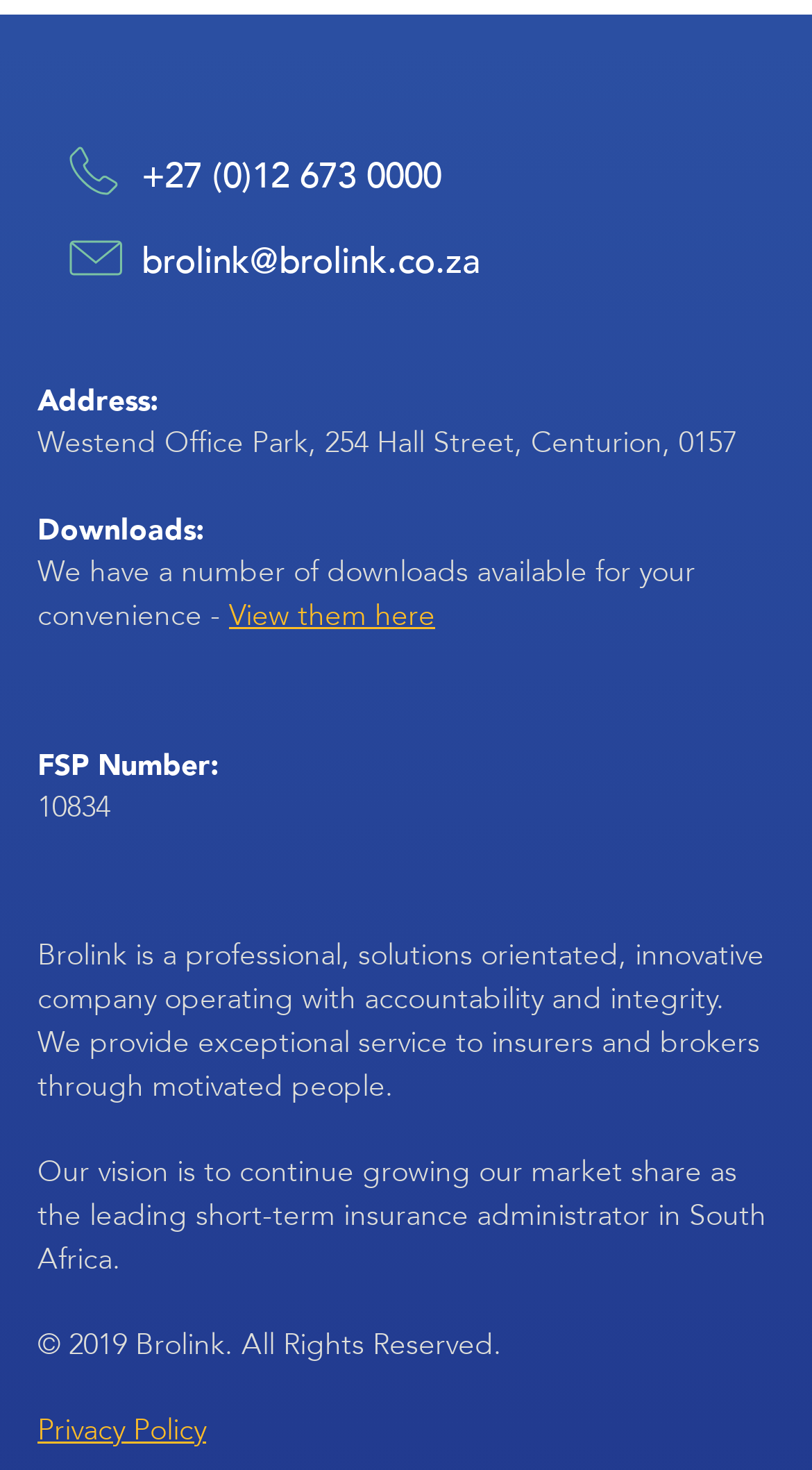Based on the image, please elaborate on the answer to the following question:
What is the FSP number?

The FSP number is displayed in the middle section of the webpage, where the company's details are provided. It is mentioned as 'FSP Number: 10834'.